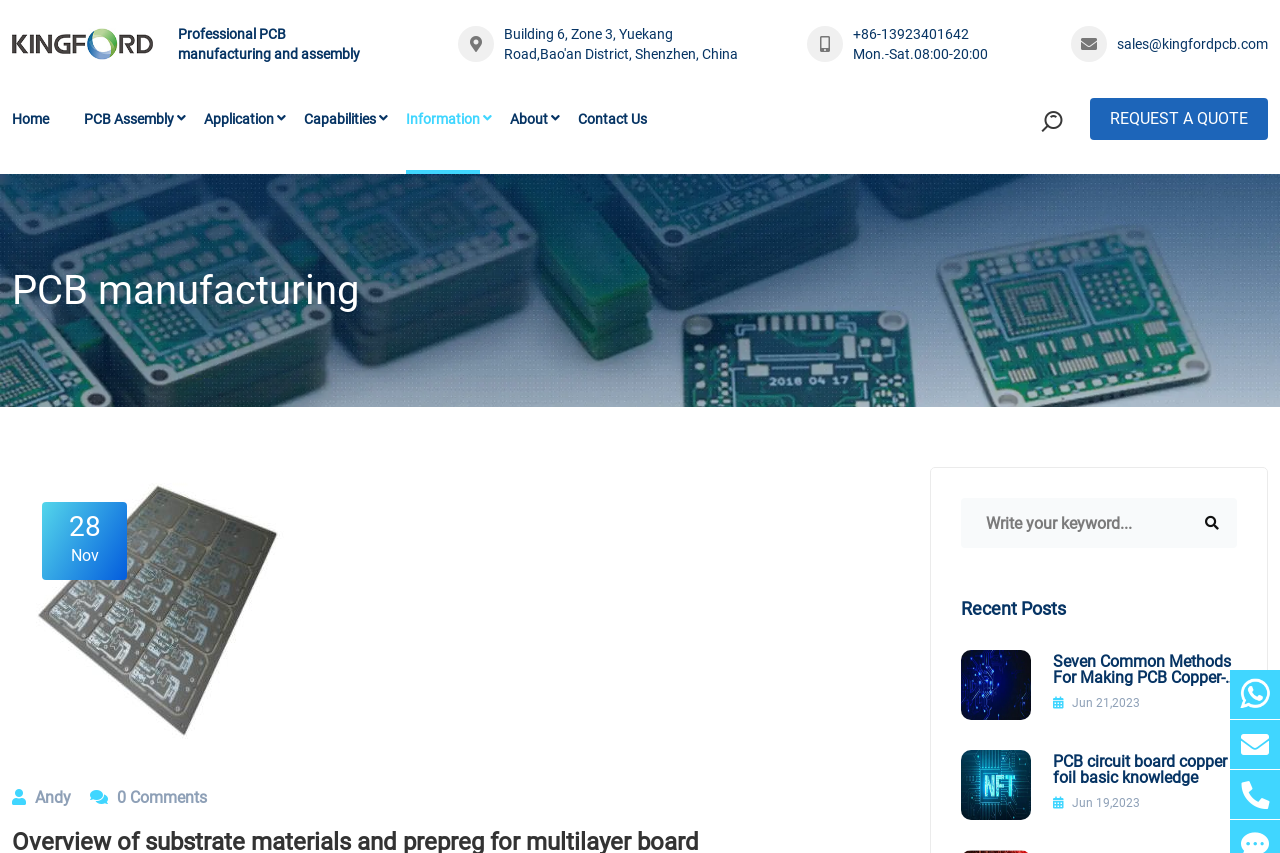How many comments are there on the current post?
From the details in the image, provide a complete and detailed answer to the question.

I found the number of comments by looking at the text '0 Comments' at the bottom of the webpage, which indicates that there are no comments on the current post.